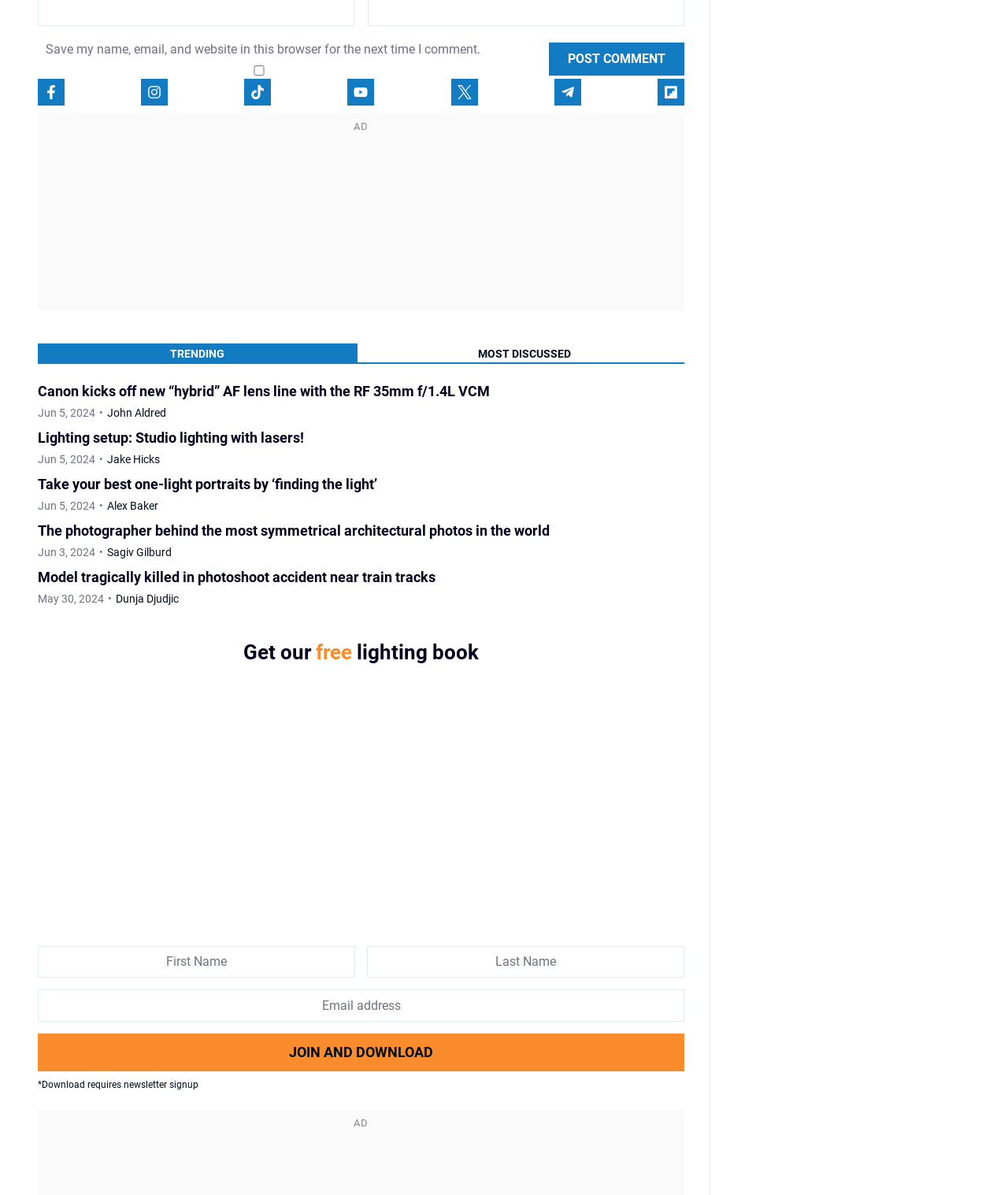Identify the bounding box coordinates of the area you need to click to perform the following instruction: "Enter your first name in the 'First Name' textbox".

[0.038, 0.792, 0.352, 0.818]